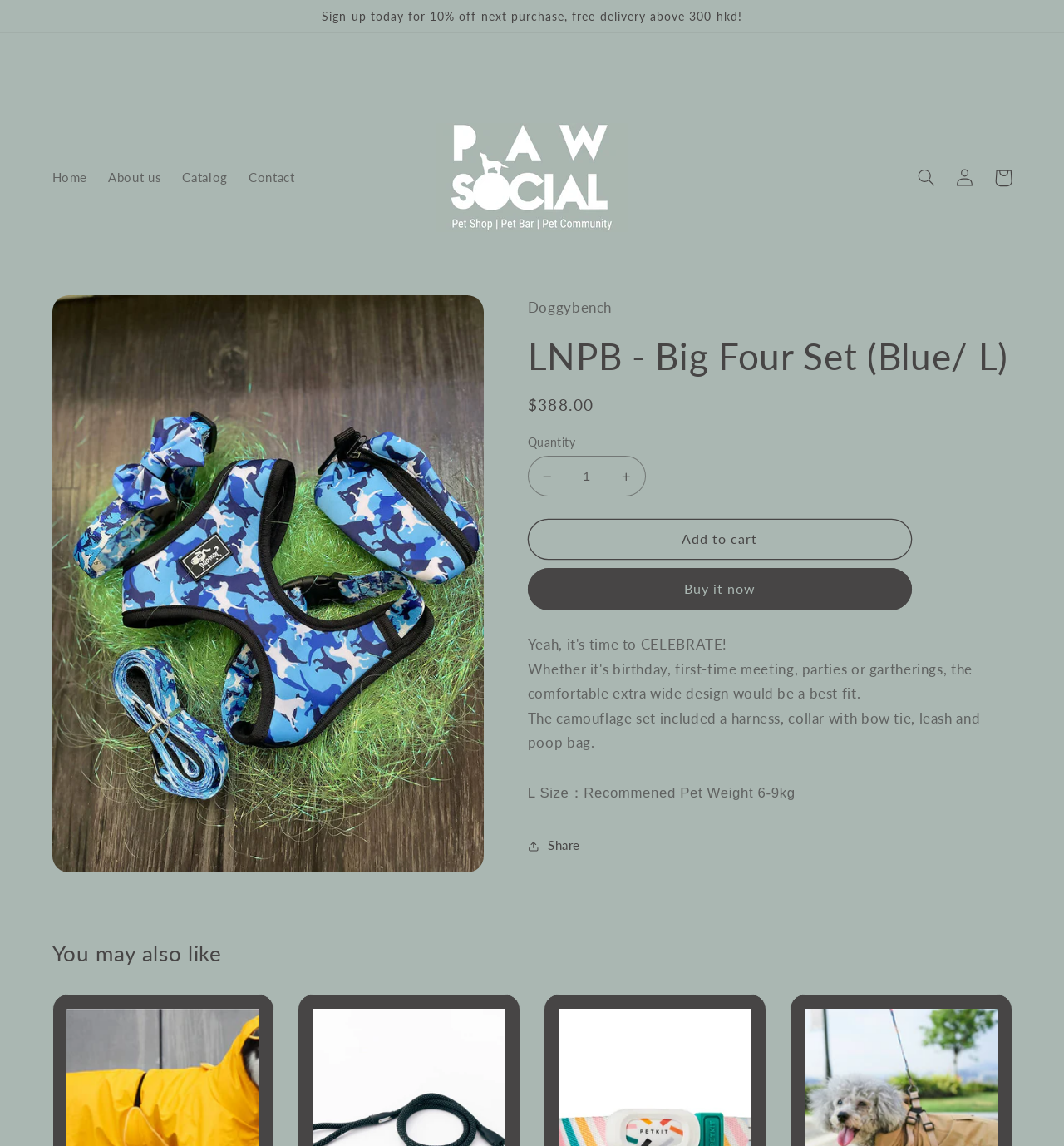Can you find the bounding box coordinates for the UI element given this description: "Contact Us"? Provide the coordinates as four float numbers between 0 and 1: [left, top, right, bottom].

None